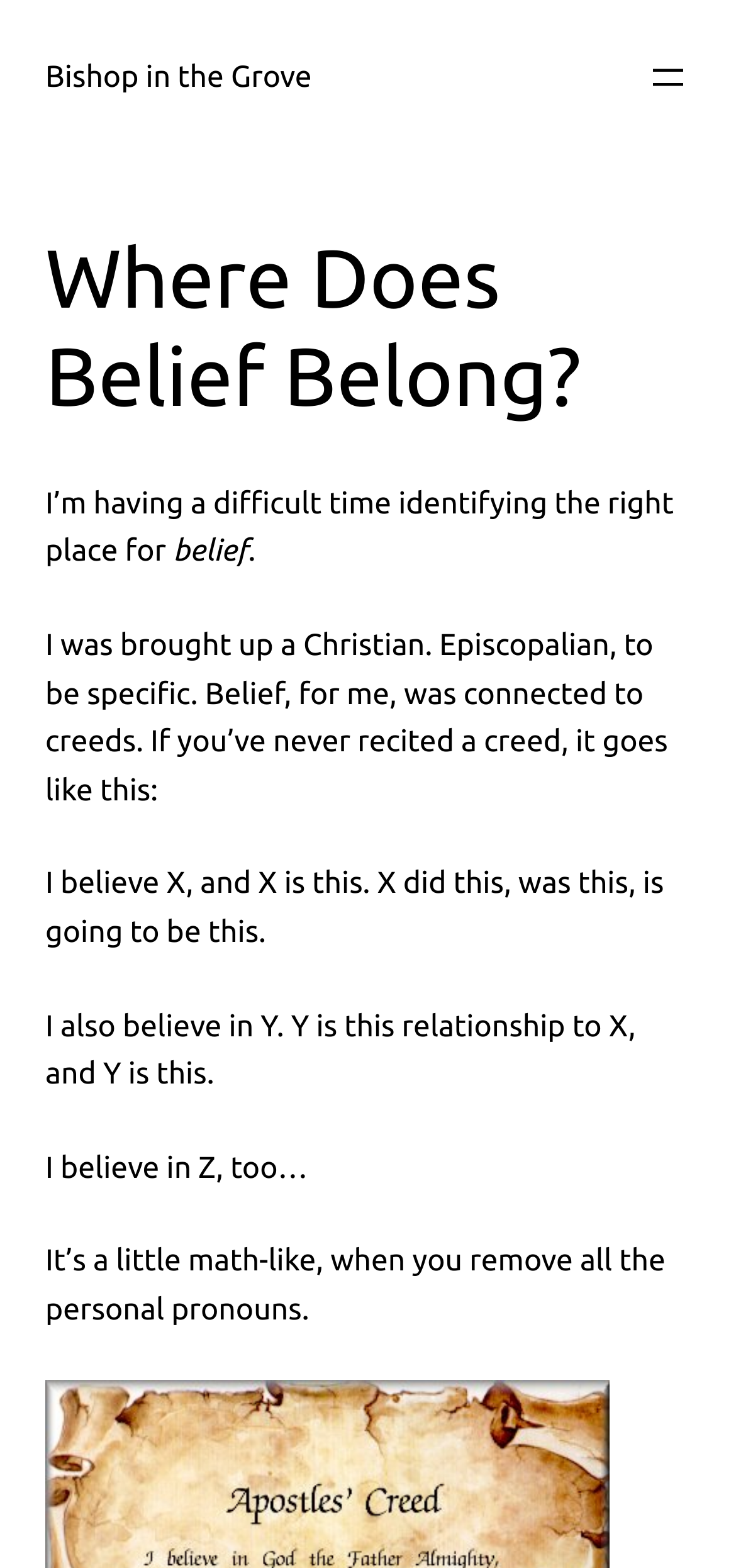Determine the bounding box coordinates for the UI element with the following description: "aria-label="Open menu"". The coordinates should be four float numbers between 0 and 1, represented as [left, top, right, bottom].

[0.877, 0.035, 0.938, 0.064]